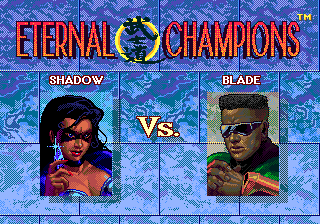What is the color of the background in the image?
Please provide a comprehensive answer based on the visual information in the image.

The caption describes the scene as being set against a textured blue background, which suggests that the dominant color of the background is blue.